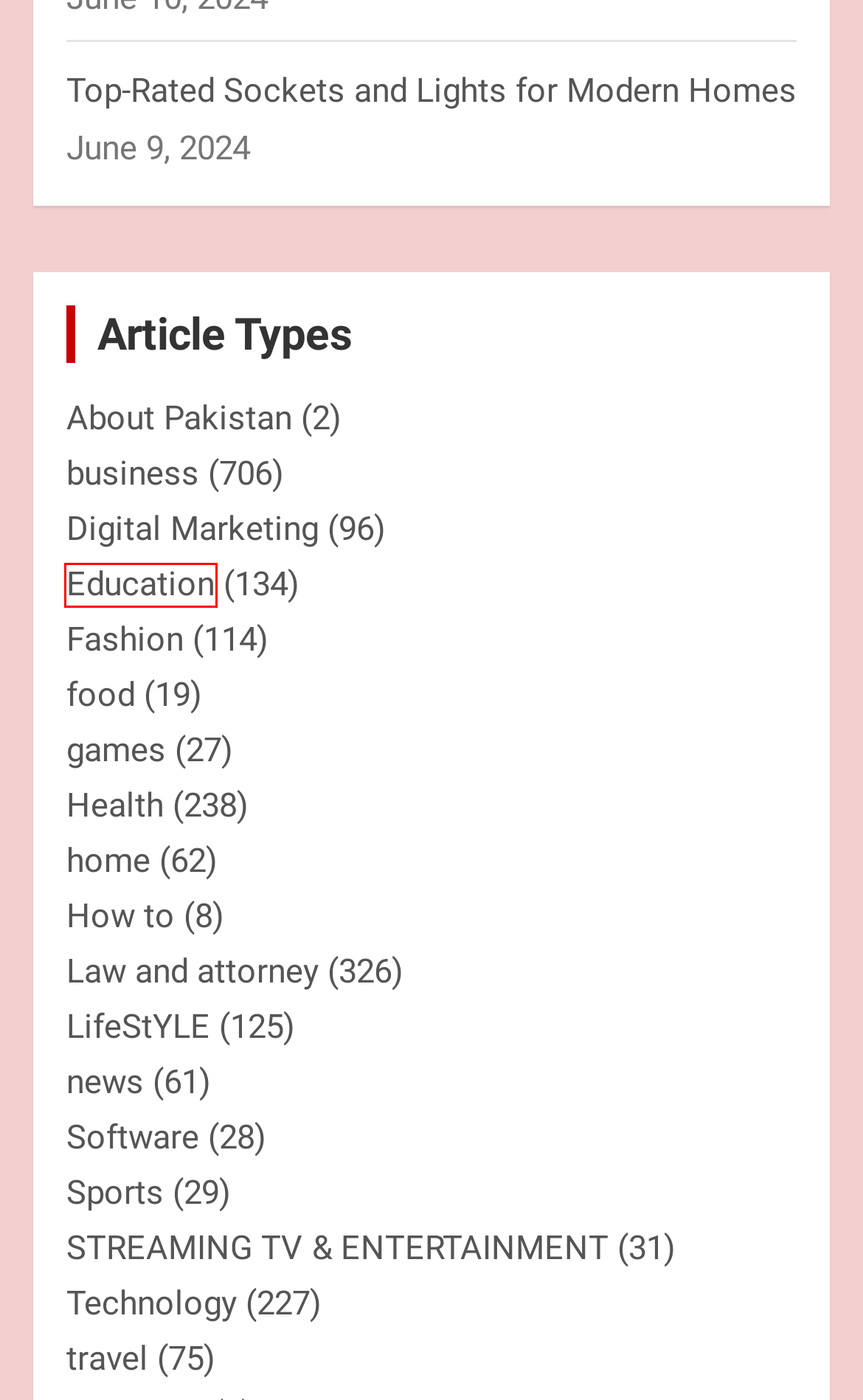You have a screenshot of a webpage with a red rectangle bounding box around a UI element. Choose the best description that matches the new page after clicking the element within the bounding box. The candidate descriptions are:
A. food Archives - Make & Appreciate
B. Health Archives - Make & Appreciate
C. games Archives - Make & Appreciate
D. Education Archives - Make & Appreciate
E. home Archives - Make & Appreciate
F. business Archives - Make & Appreciate
G. LifeStYLE Archives - Make & Appreciate
H. news Archives - Make & Appreciate

D